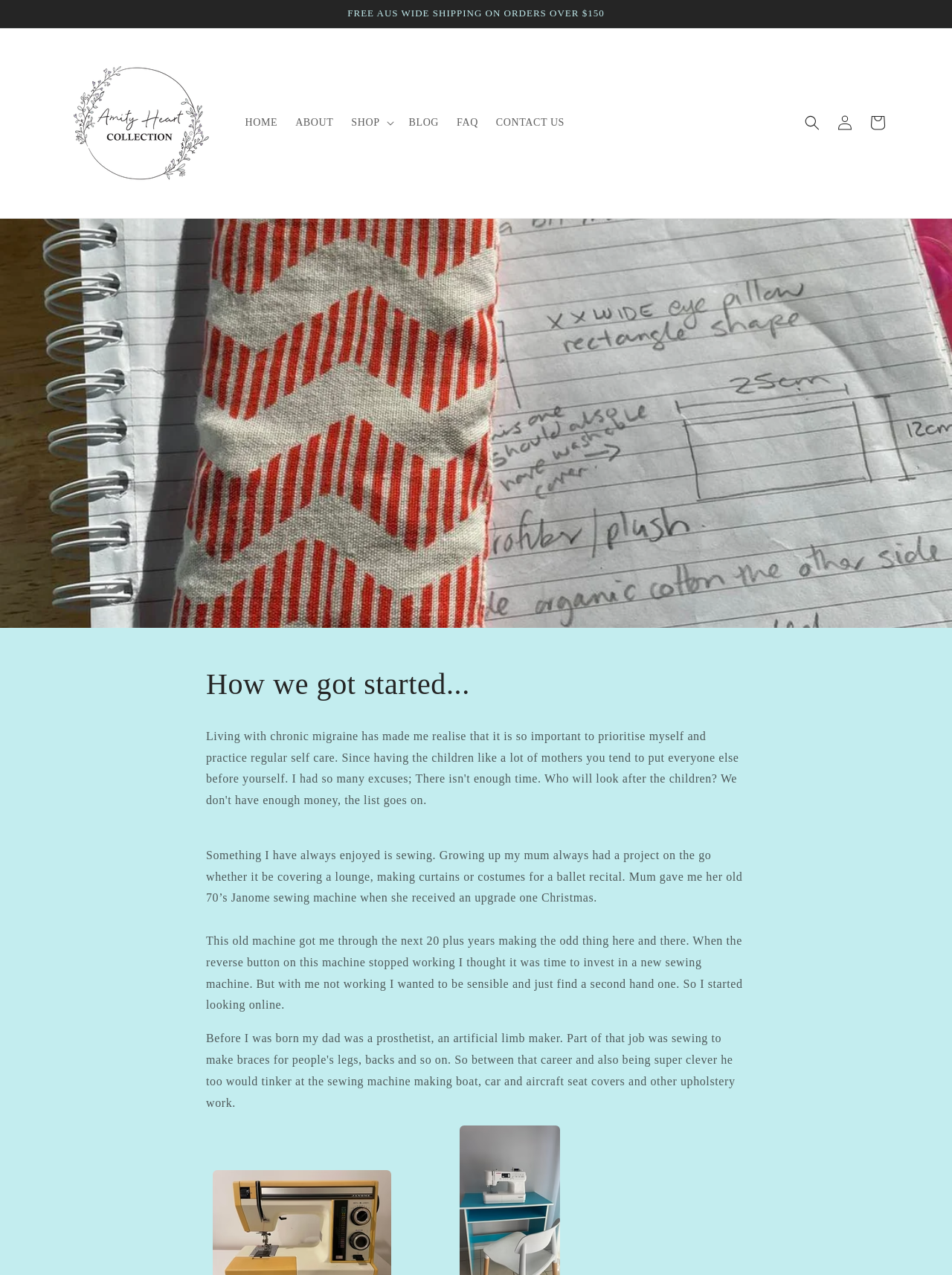Extract the primary heading text from the webpage.

How we got started...